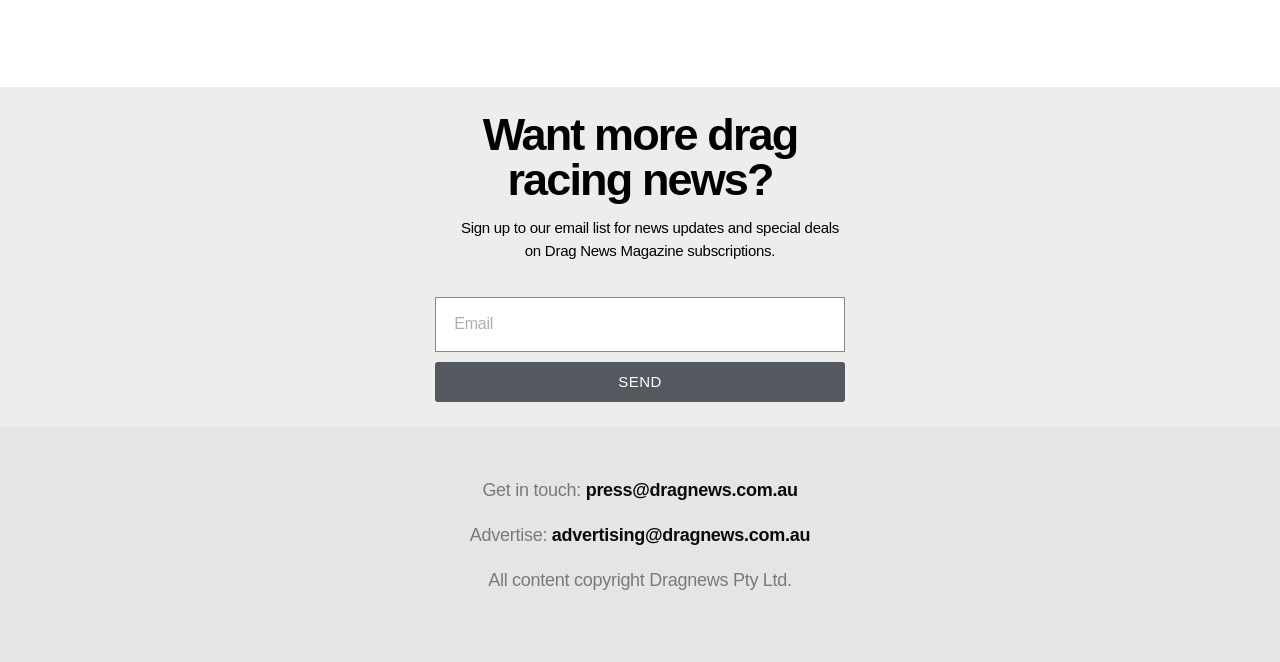Find the bounding box coordinates for the UI element whose description is: "press@dragnews.com.au". The coordinates should be four float numbers between 0 and 1, in the format [left, top, right, bottom].

[0.458, 0.725, 0.623, 0.755]